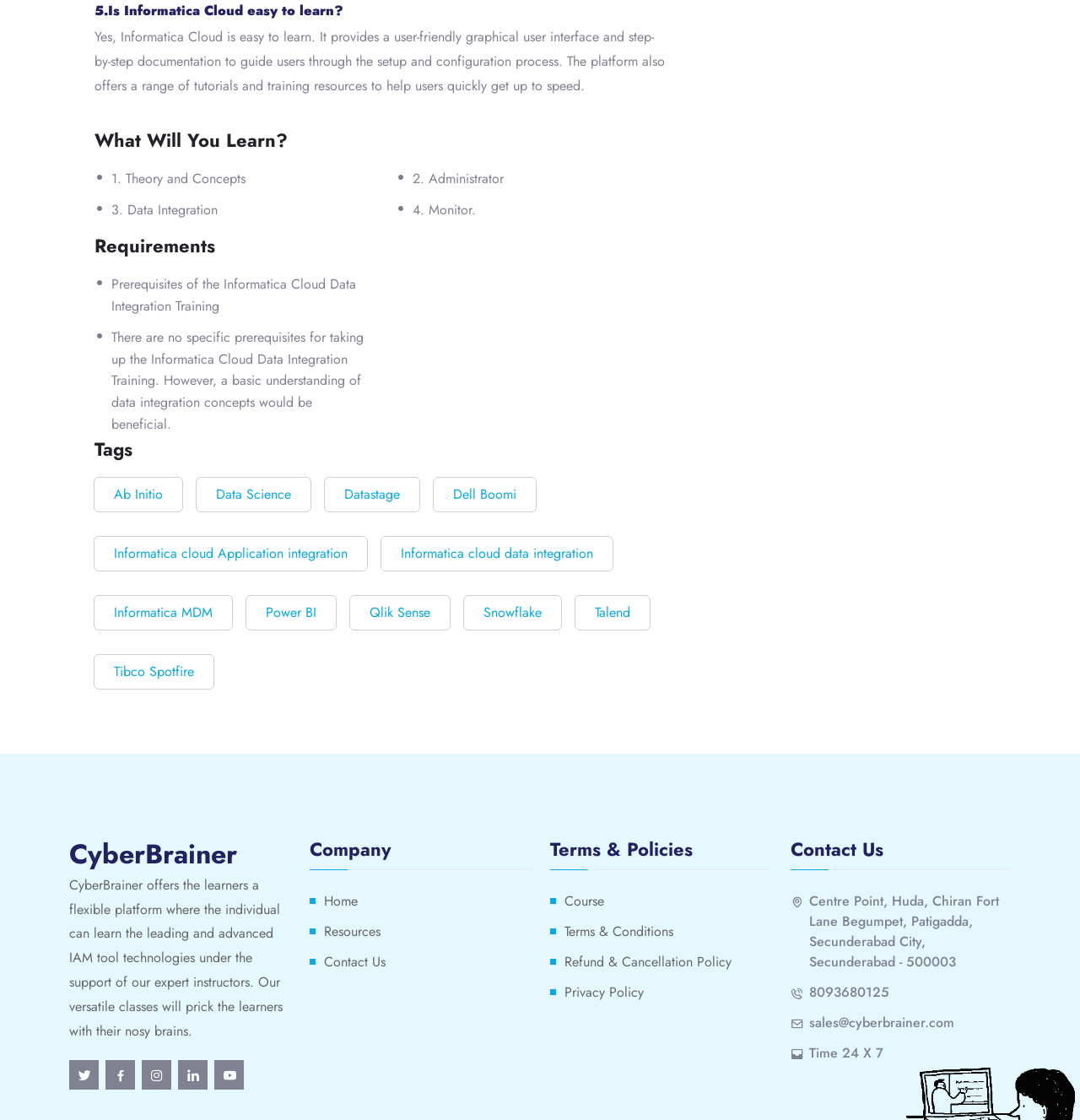Given the element description "Terms & Conditions", identify the bounding box of the corresponding UI element.

[0.523, 0.823, 0.623, 0.841]